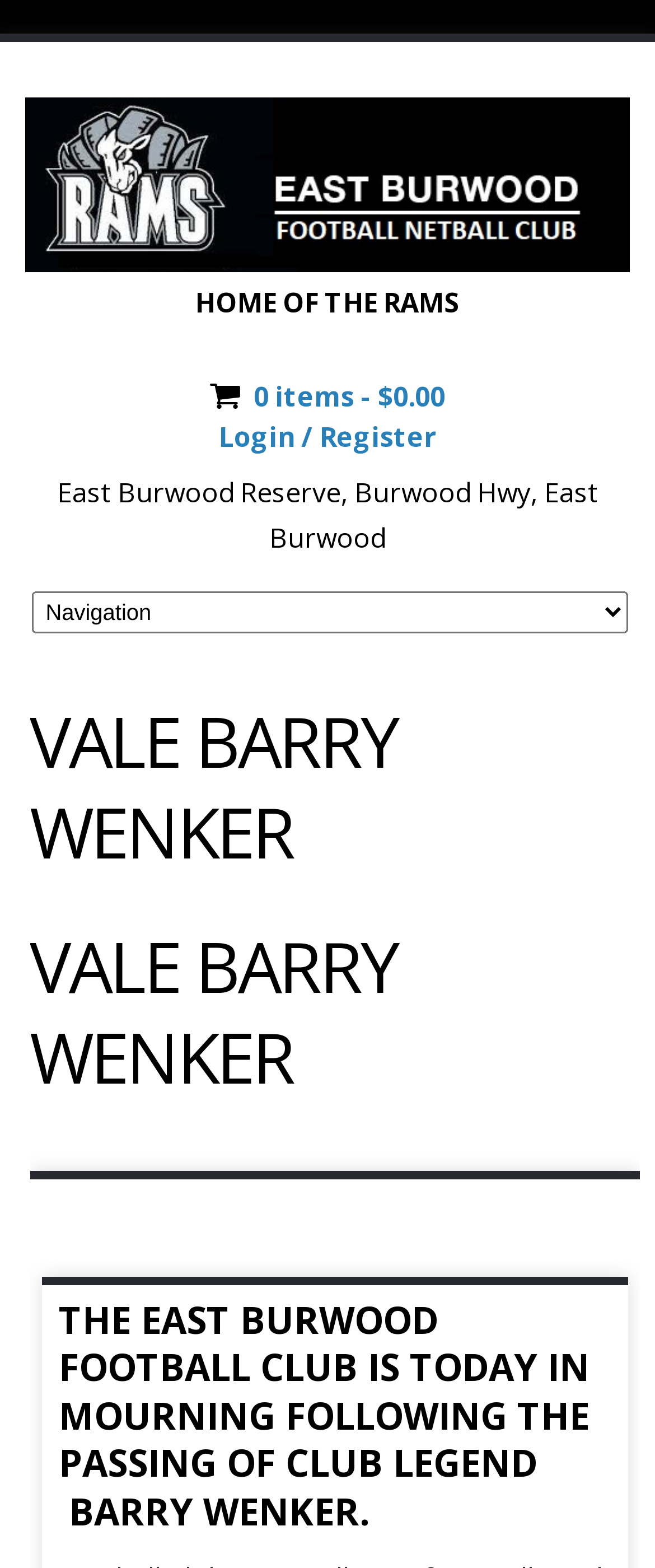What is the content of the third heading?
Kindly offer a comprehensive and detailed response to the question.

I found the answer by looking at the third heading element on the page, which has the text 'THE EAST BURWOOD FOOTBALL CLUB IS TODAY IN MOURNING FOLLOWING THE PASSING OF CLUB LEGEND BARRY WENKER.'.